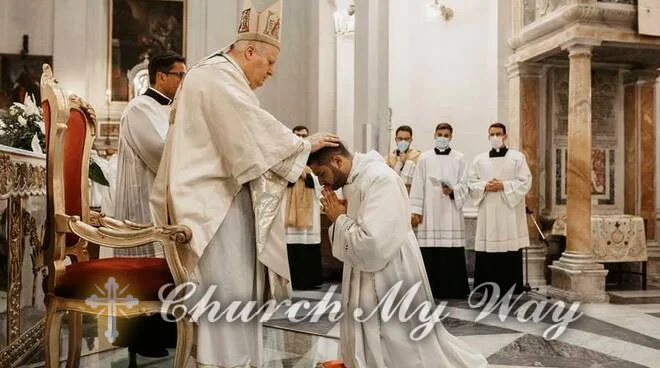Provide a comprehensive description of the image.

The image captures a significant moment during the presbyterial ordination ceremony of Don Daniele Civale in Amalfi. In a beautifully adorned church setting, a bishop, dressed in ceremonial white robes and a mitre, is seen performing the ordination rite by placing his hands on the head of the kneeling candidate, who is dressed in a white alb. The candidate demonstrates a posture of reverence, with his hands clasped in prayer. In the background, several clergy members dressed in traditional vestments observe the sacred moment, some wearing masks, indicative of a mindful approach to health during these times. The ambiance of the church, with its elegant architectural details and soft lighting, enhances the solemnity of the occasion, reflecting the importance of this celebration in the lives of those present. The image is associated with "Church My Way," signaling a focus on spiritual and community events within the church.